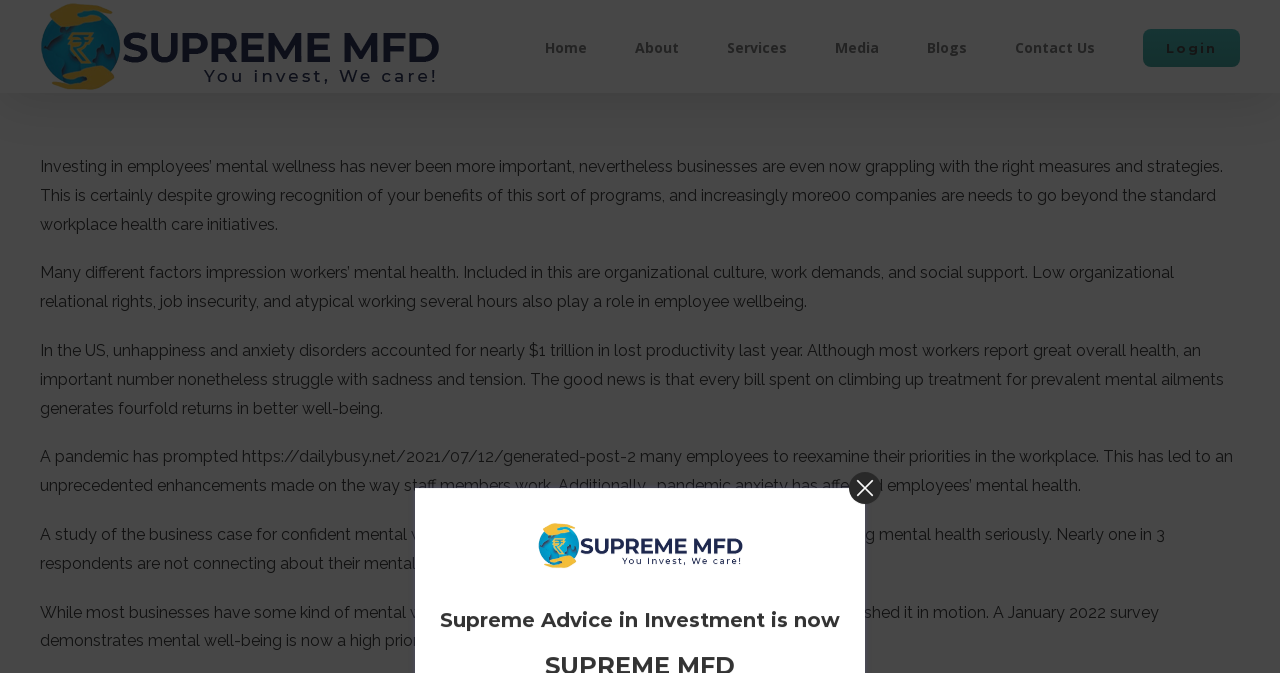Specify the bounding box coordinates for the region that must be clicked to perform the given instruction: "Click the Contact Us link".

[0.793, 0.0, 0.855, 0.138]